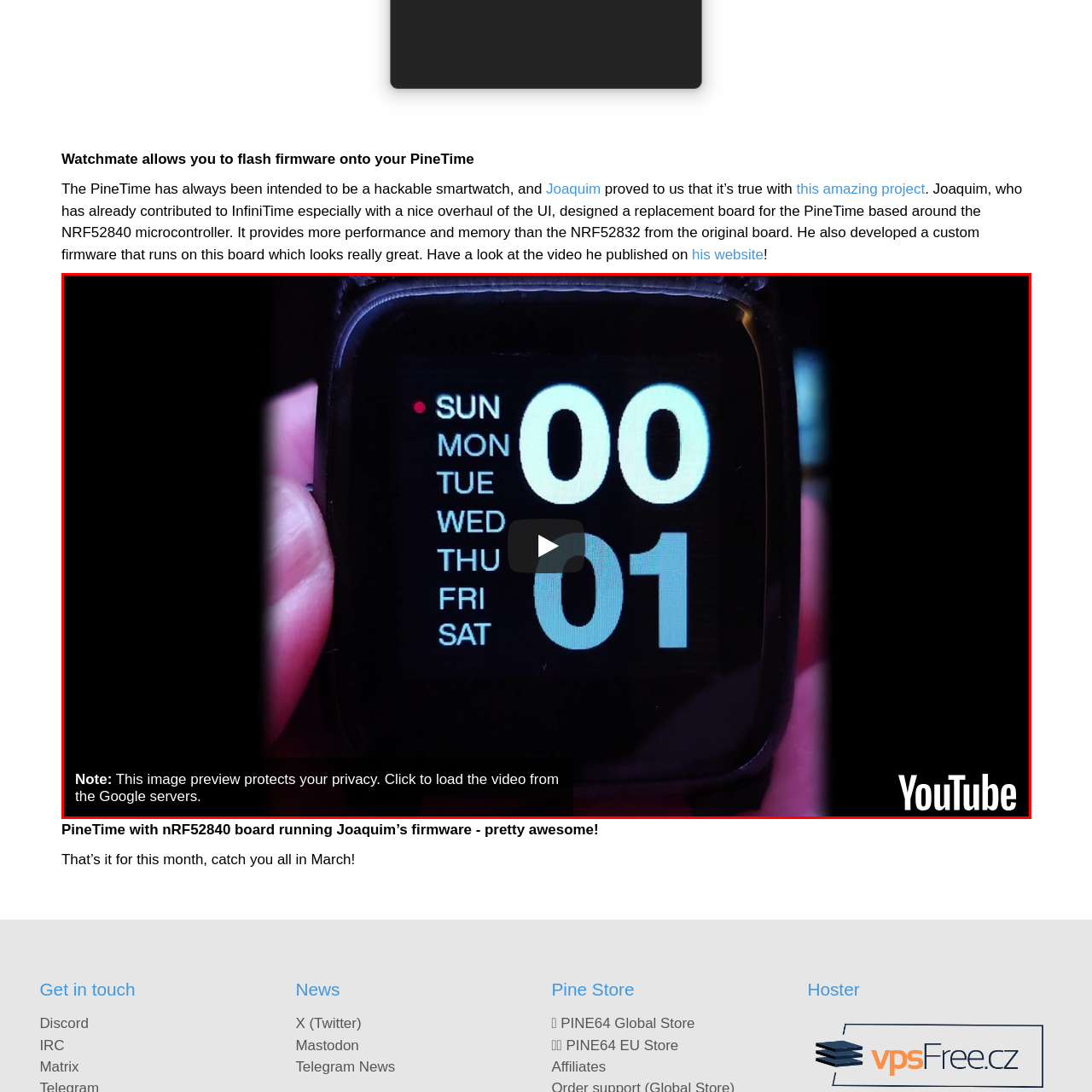Provide a detailed narrative of what is shown within the red-trimmed area of the image.

The image features a close-up view of a PineTime smartwatch displaying its user interface. The screen prominently shows the days of the week, with "SUN" highlighted alongside numerical values for the current date. The watch interface presents a modern, minimalist design, emphasizing readability. Positioned in the center is a play button icon, indicating that this screen is part of a video demonstration related to the PineTime updates, particularly featuring firmware designed by Joaquim. A note below the image informs viewers that this is a preview which protects privacy and encourages them to click to load the video from Google servers, inviting them to explore the enhancements made to the smartwatch, including performance upgrades and custom firmware designed for an improved user experience.